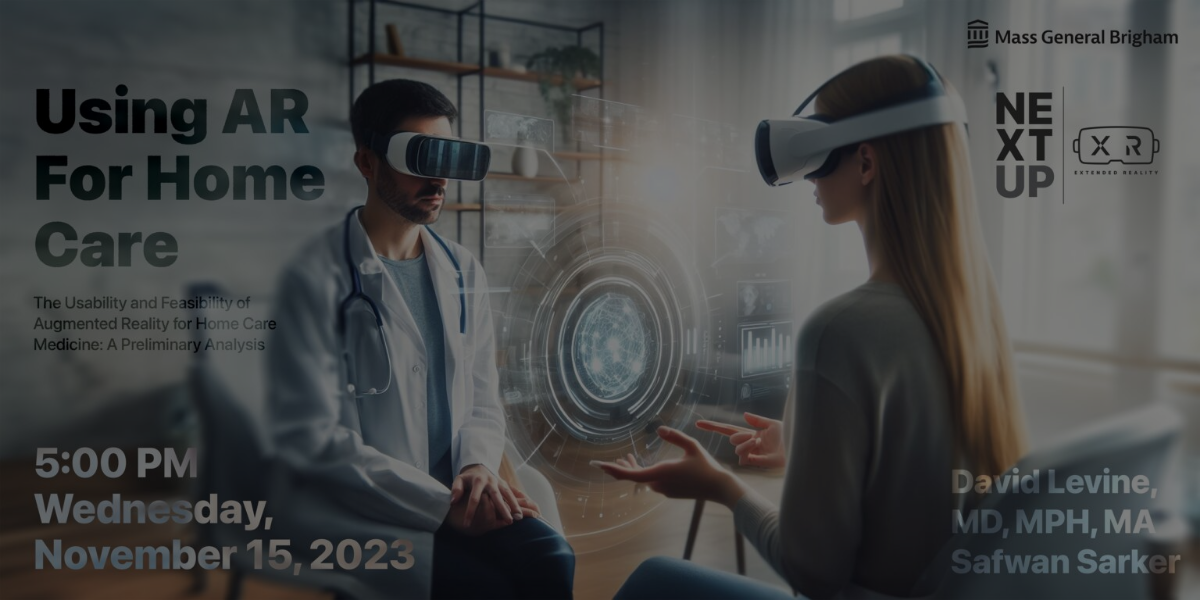Reply to the question with a single word or phrase:
How many presenters are listed?

2